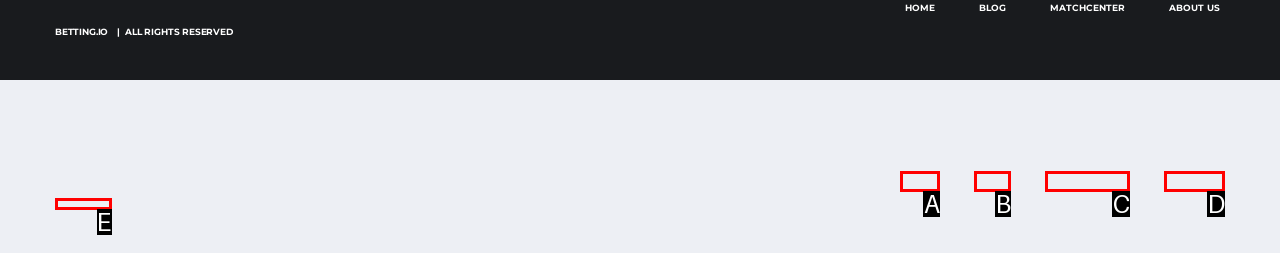Find the option that aligns with: Betting.io
Provide the letter of the corresponding option.

E